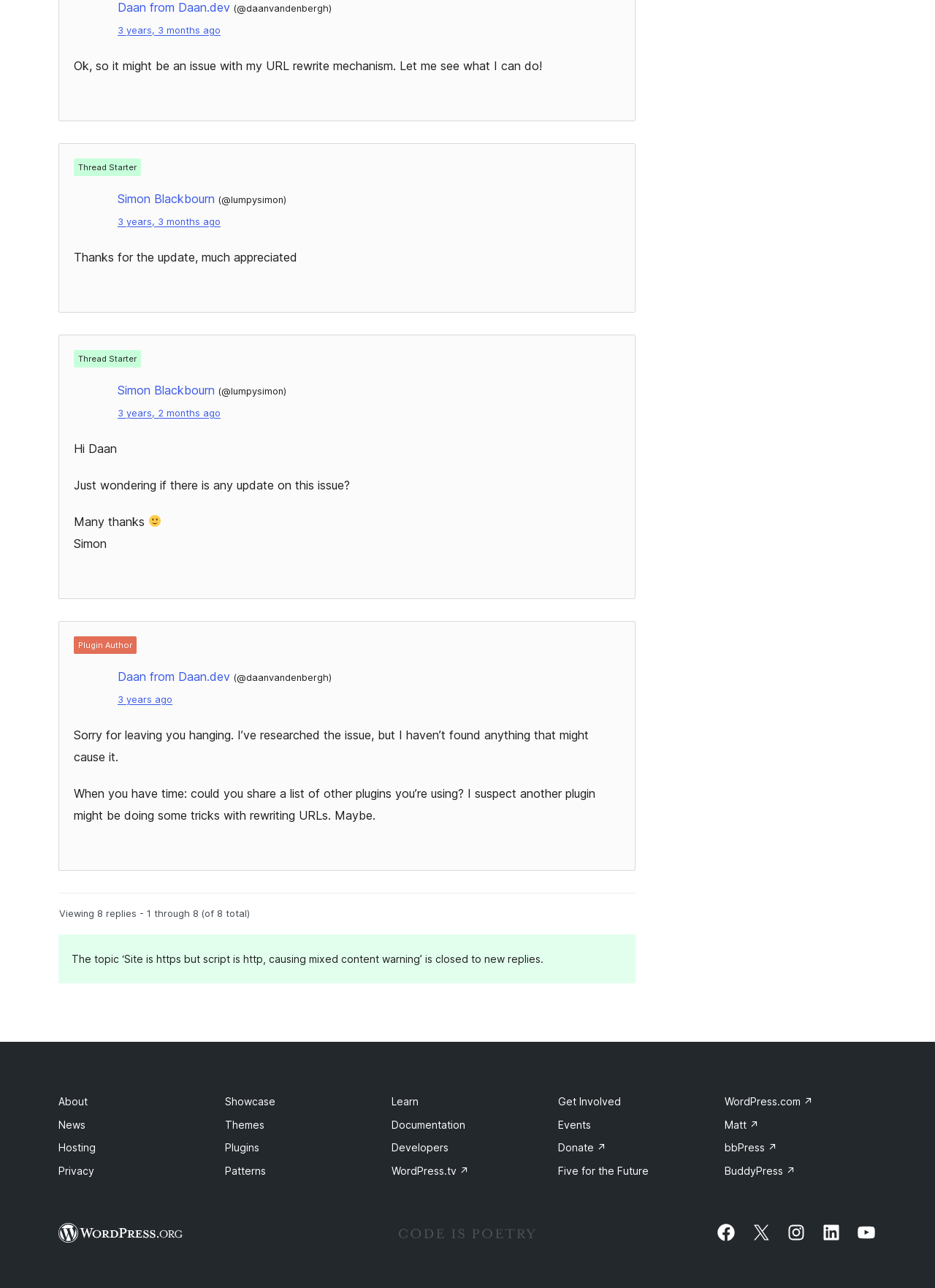What is the topic of this discussion? Refer to the image and provide a one-word or short phrase answer.

Site is https but script is http, causing mixed content warning